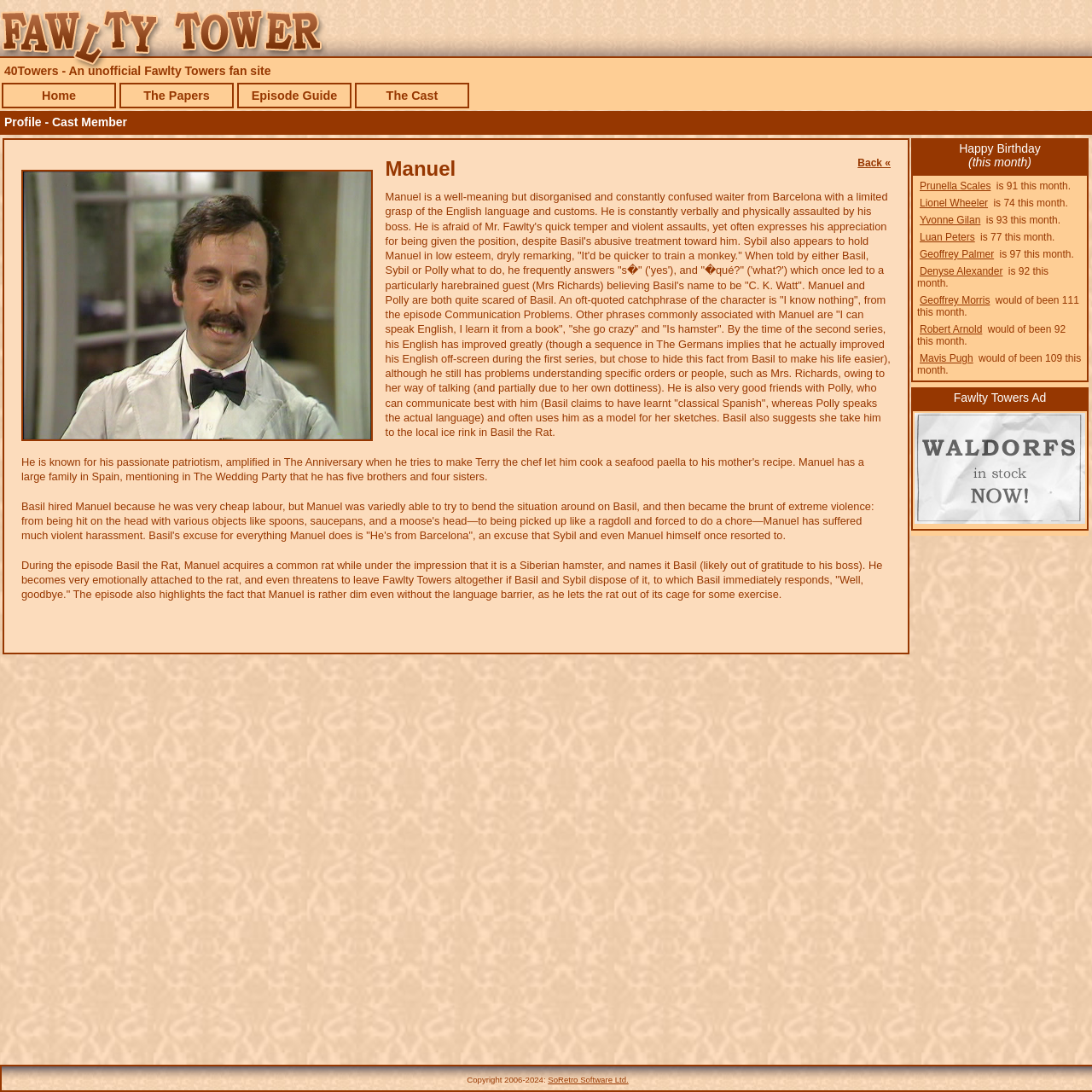Give the bounding box coordinates for the element described as: "SoRetro Software Ltd.".

[0.502, 0.984, 0.576, 0.993]